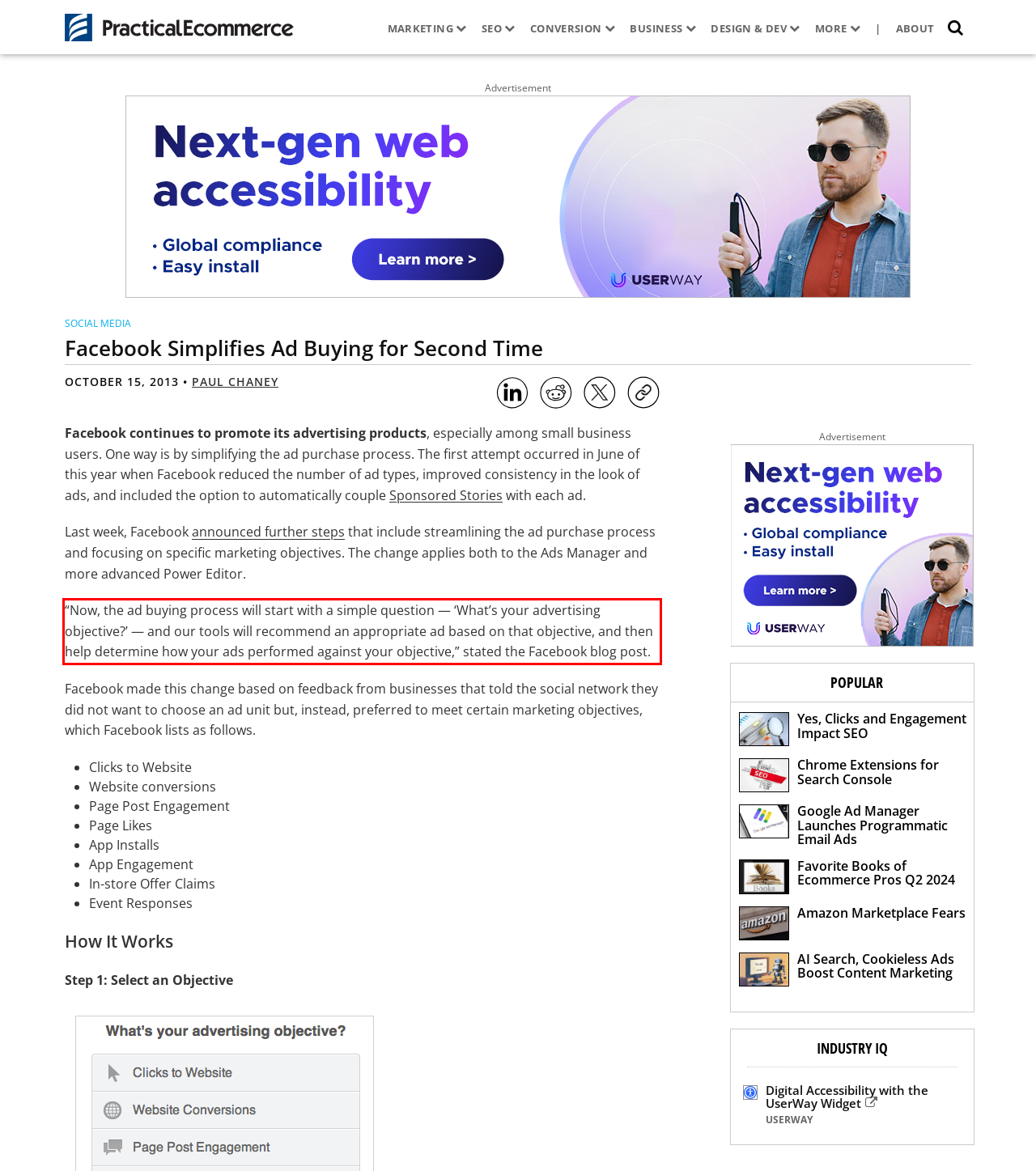You are looking at a screenshot of a webpage with a red rectangle bounding box. Use OCR to identify and extract the text content found inside this red bounding box.

“Now, the ad buying process will start with a simple question — ‘What’s your advertising objective?’ — and our tools will recommend an appropriate ad based on that objective, and then help determine how your ads performed against your objective,” stated the Facebook blog post.